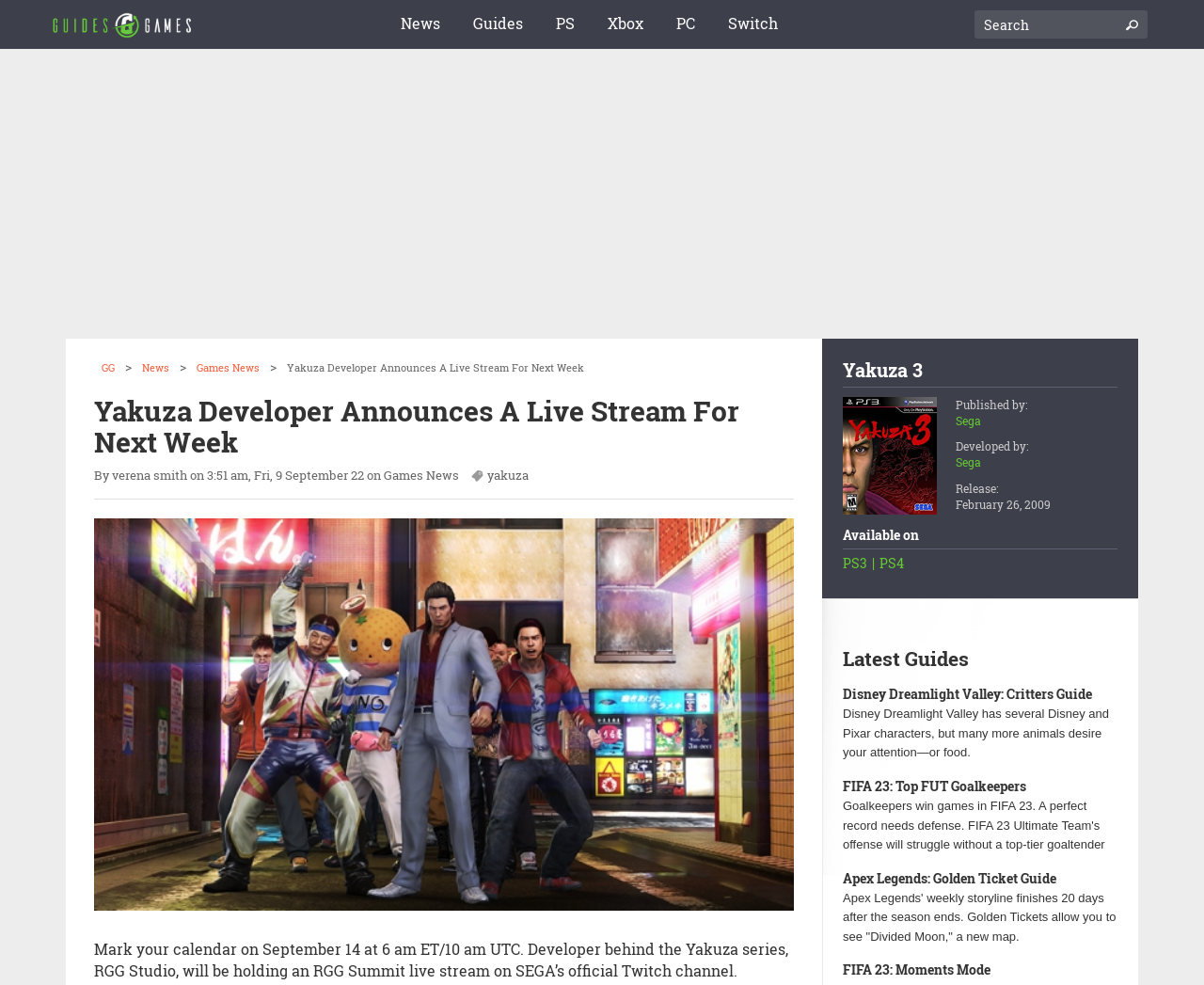Locate and generate the text content of the webpage's heading.

Yakuza Developer Announces A Live Stream For Next Week